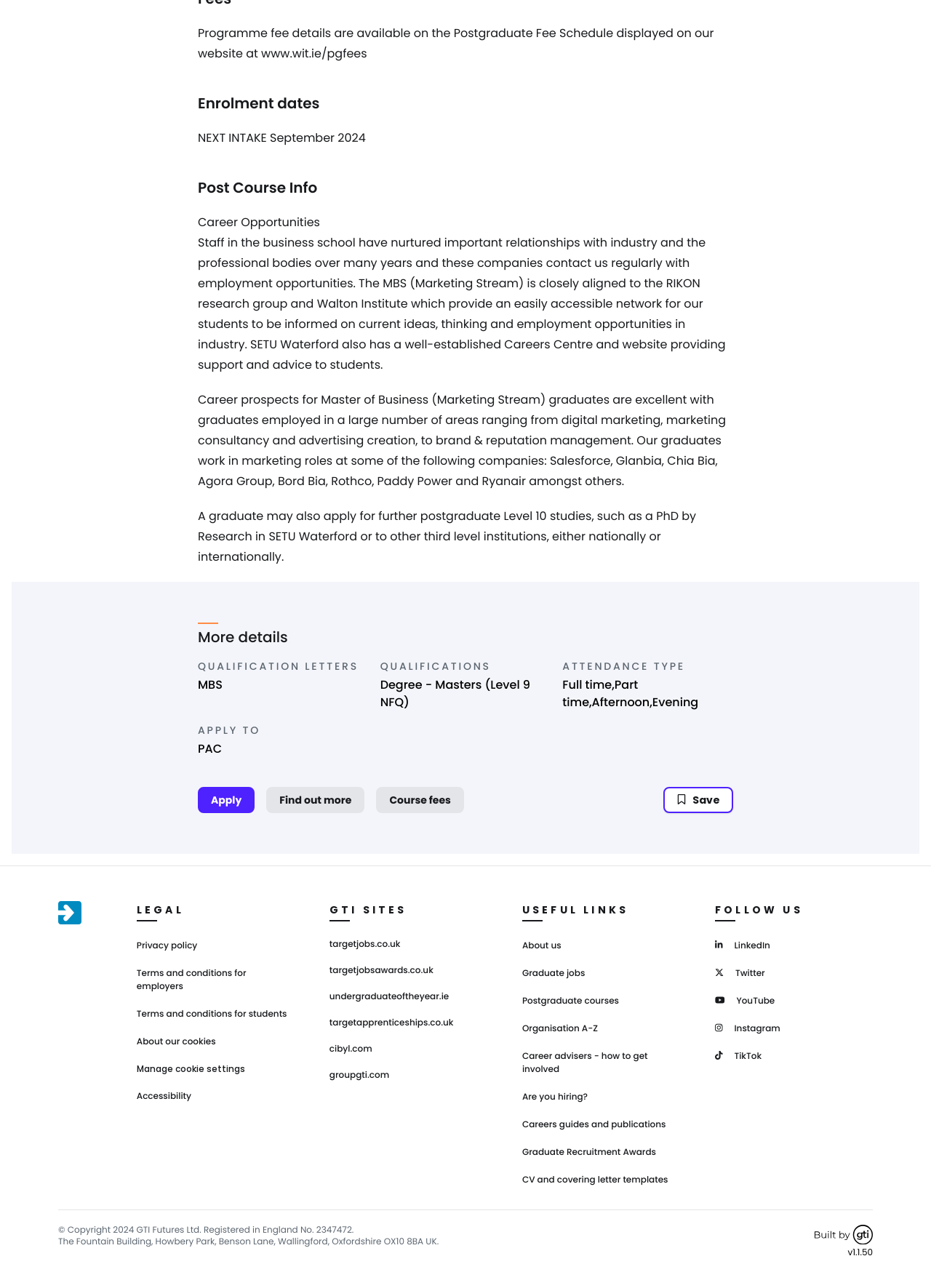Use a single word or phrase to answer the question: 
What is the name of the research group associated with the Master of Business programme?

RIKON